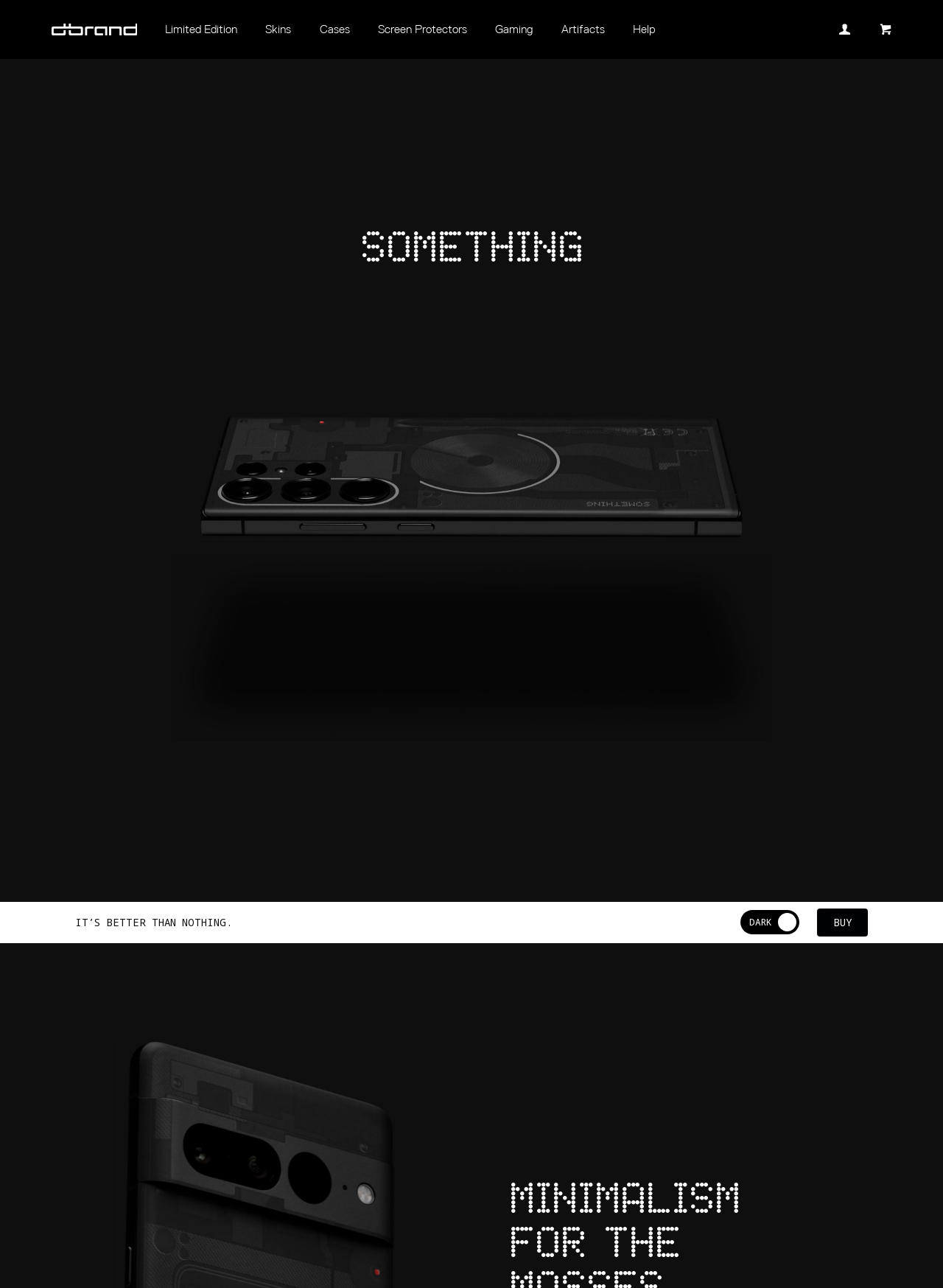Please analyze the image and provide a thorough answer to the question:
What is the name of the special edition drop?

The name of the special edition drop can be determined by looking at the heading 'SOMETHING' located in the middle of the webpage, which suggests that it is the name of the special edition drop.